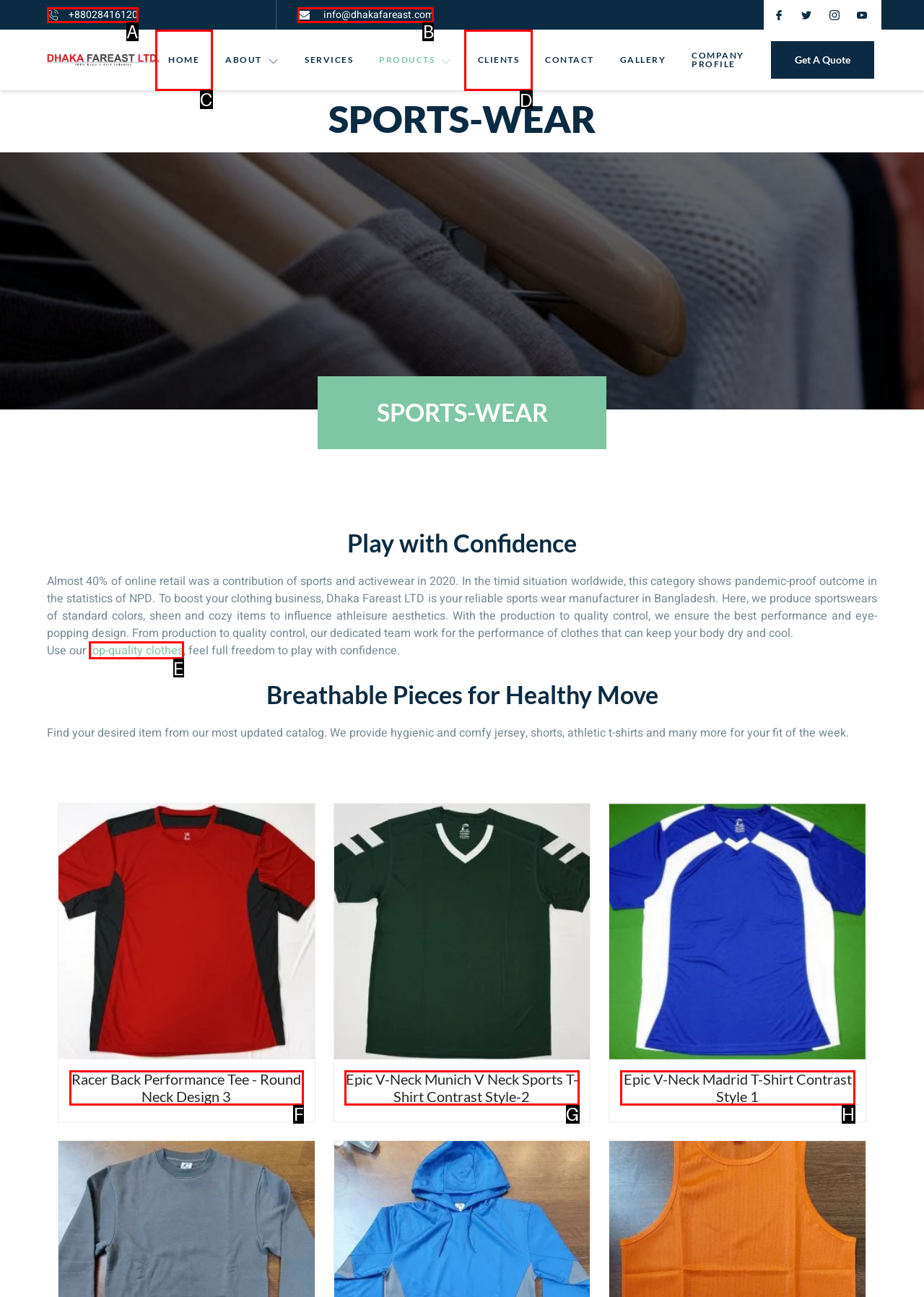To achieve the task: Check 'CLIENTS', indicate the letter of the correct choice from the provided options.

D